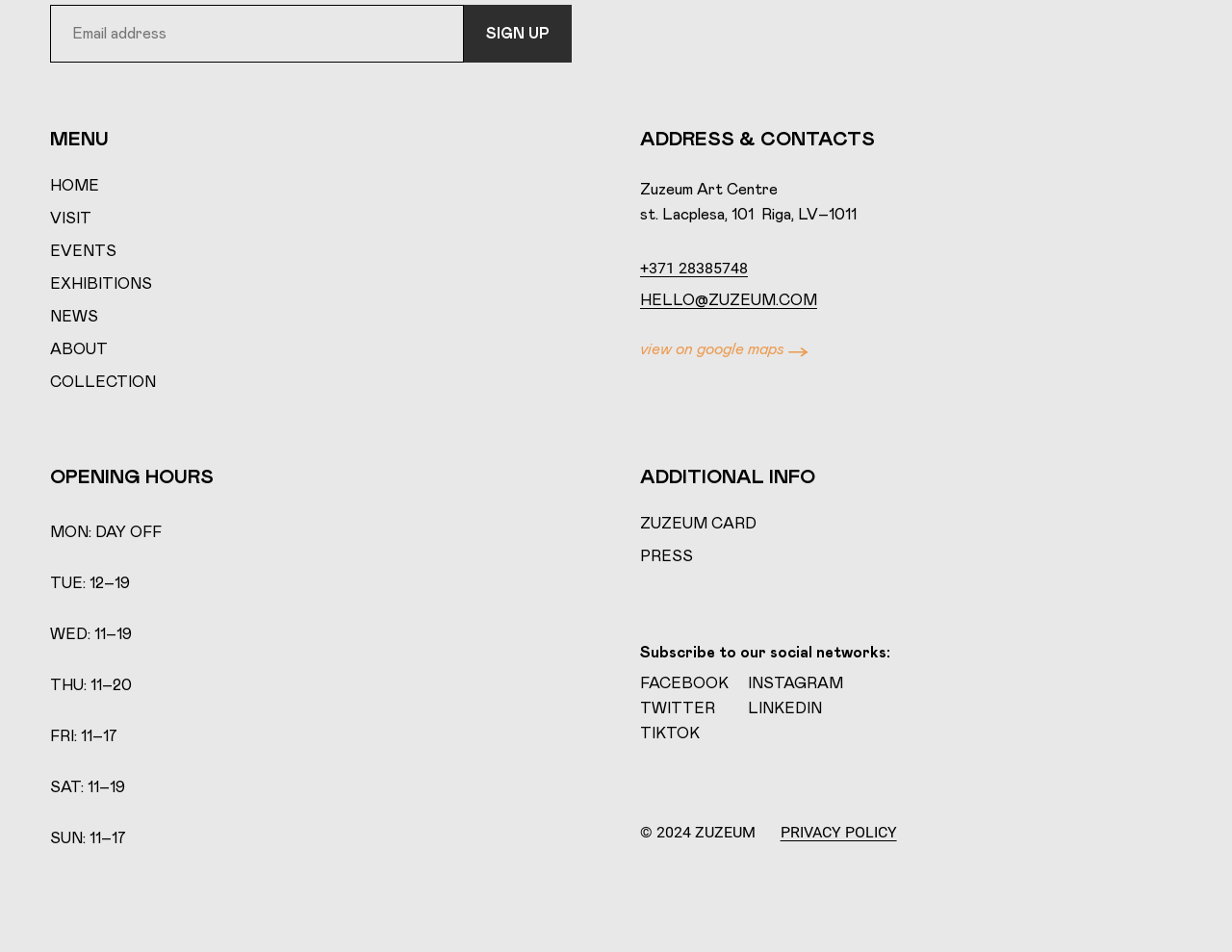Specify the bounding box coordinates (top-left x, top-left y, bottom-right x, bottom-right y) of the UI element in the screenshot that matches this description: View on Google Maps

[0.52, 0.359, 0.637, 0.375]